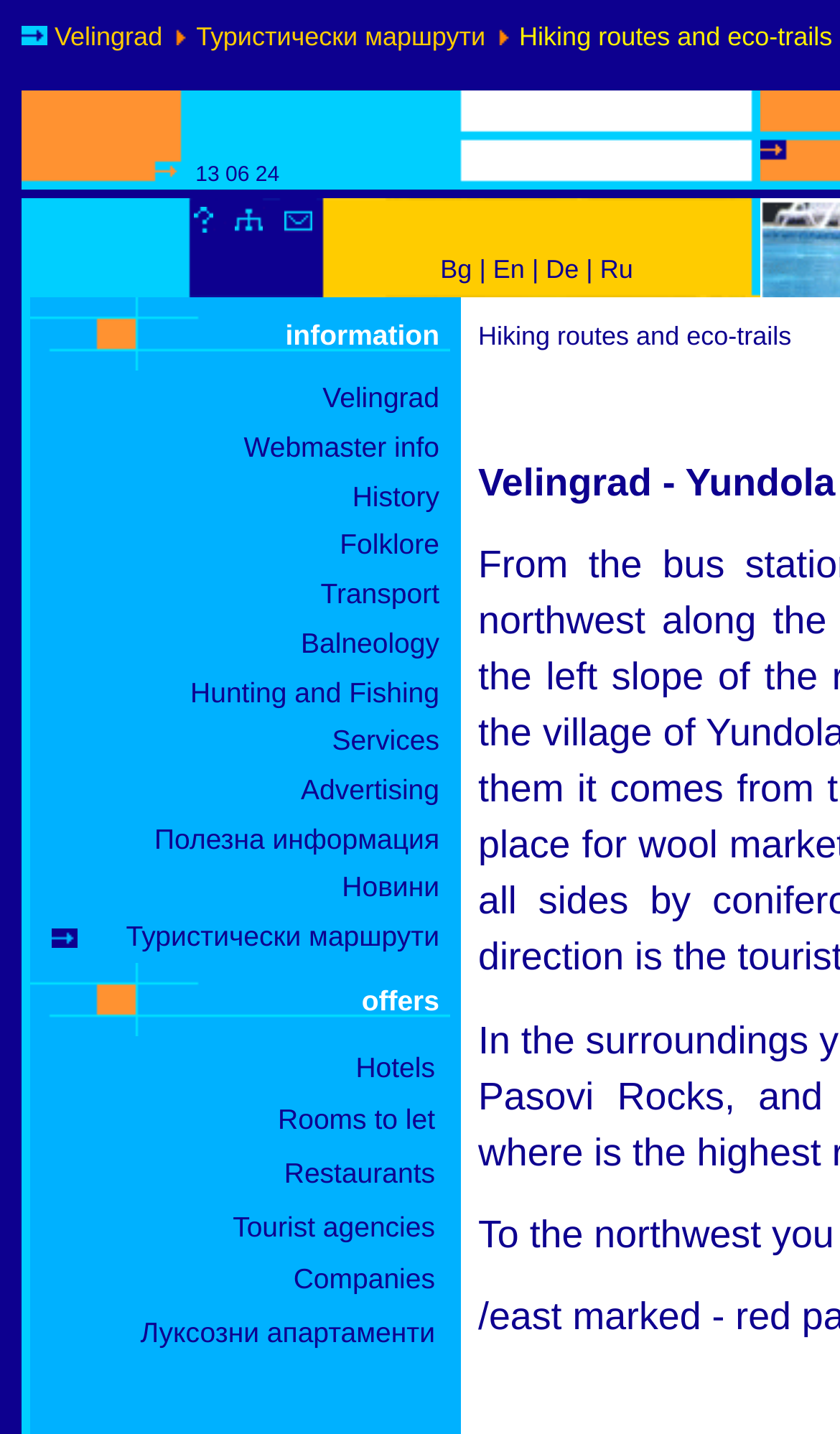Using the element description: "Balneology", determine the bounding box coordinates. The coordinates should be in the format [left, top, right, bottom], with values between 0 and 1.

[0.358, 0.437, 0.523, 0.459]